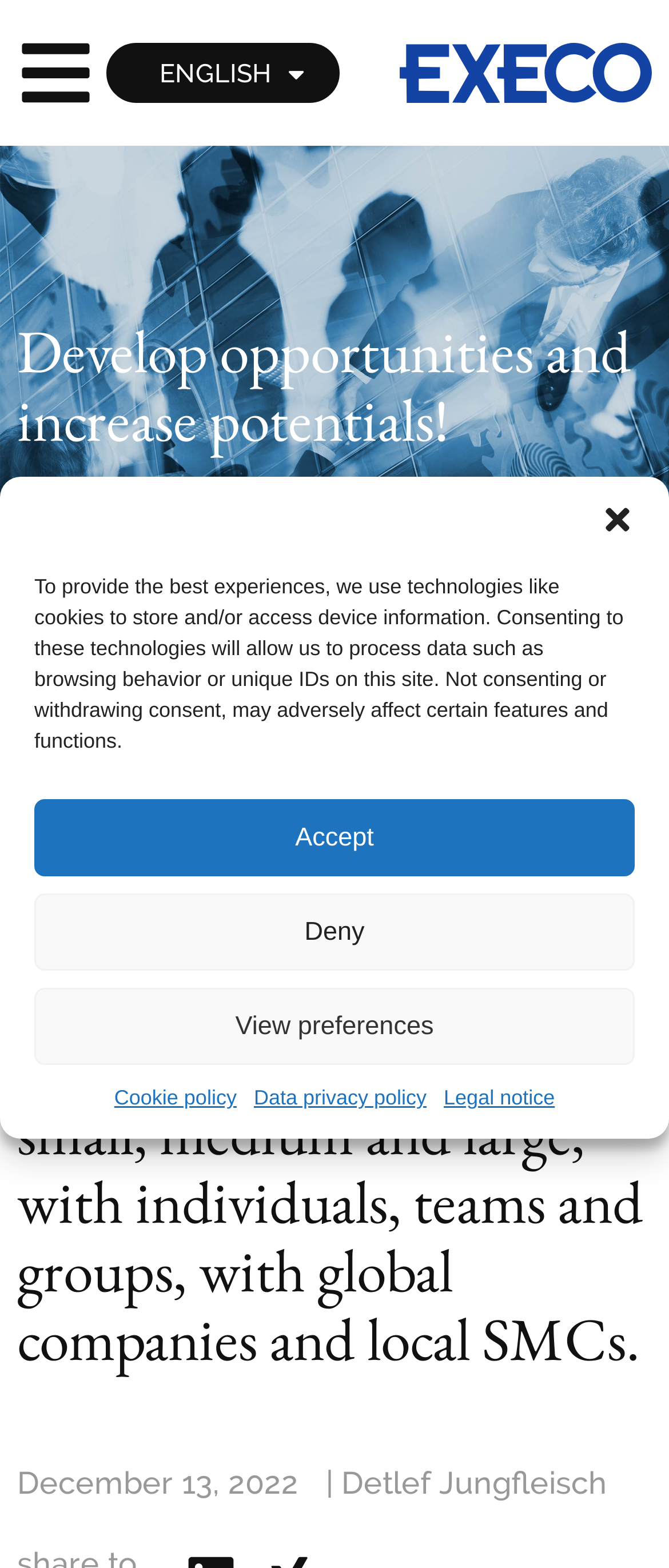Who is the author of the article?
Look at the screenshot and respond with one word or a short phrase.

Detlef Jungfleisch